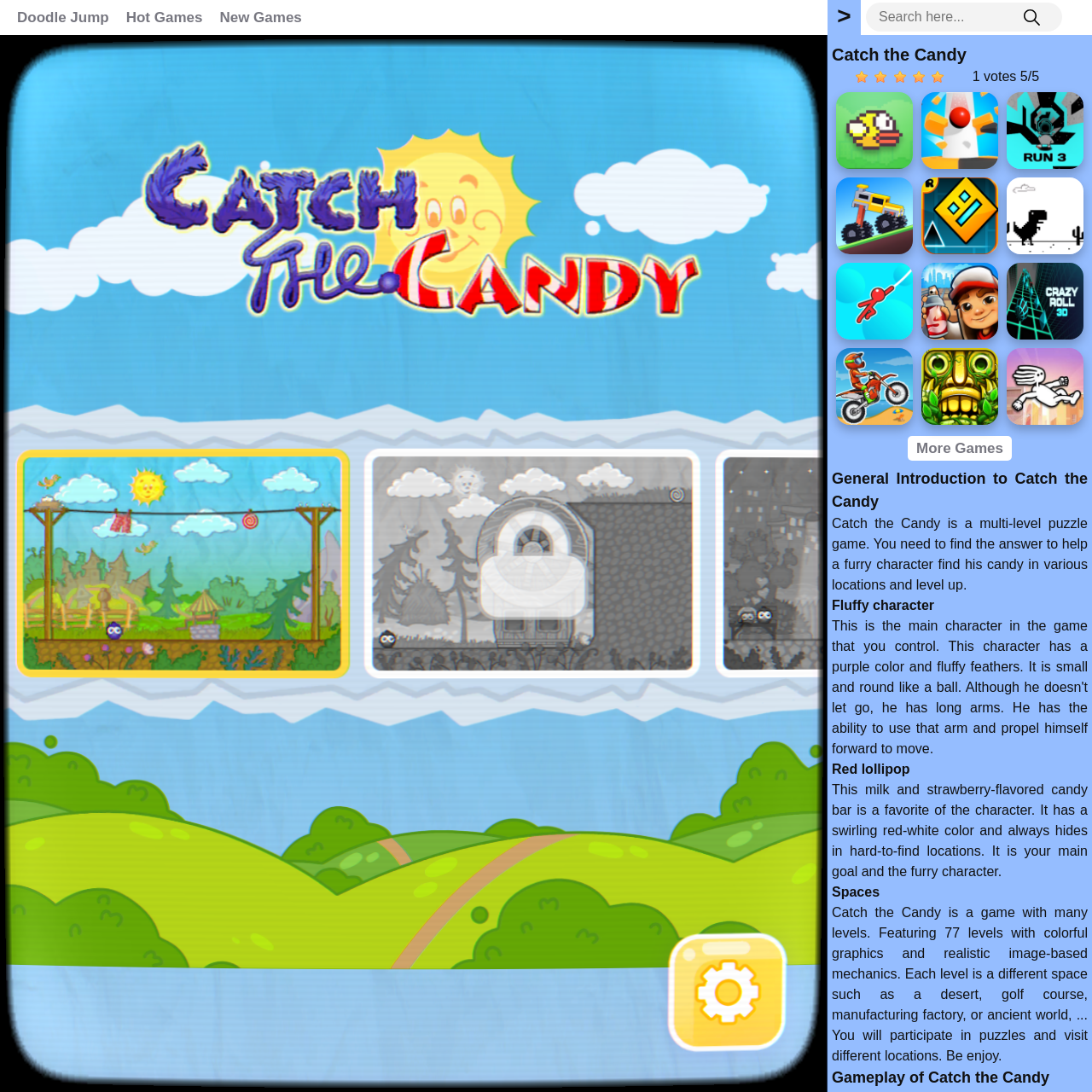Determine the bounding box coordinates for the HTML element mentioned in the following description: "Judy (Spivak) Lakkis". The coordinates should be a list of four floats ranging from 0 to 1, represented as [left, top, right, bottom].

None